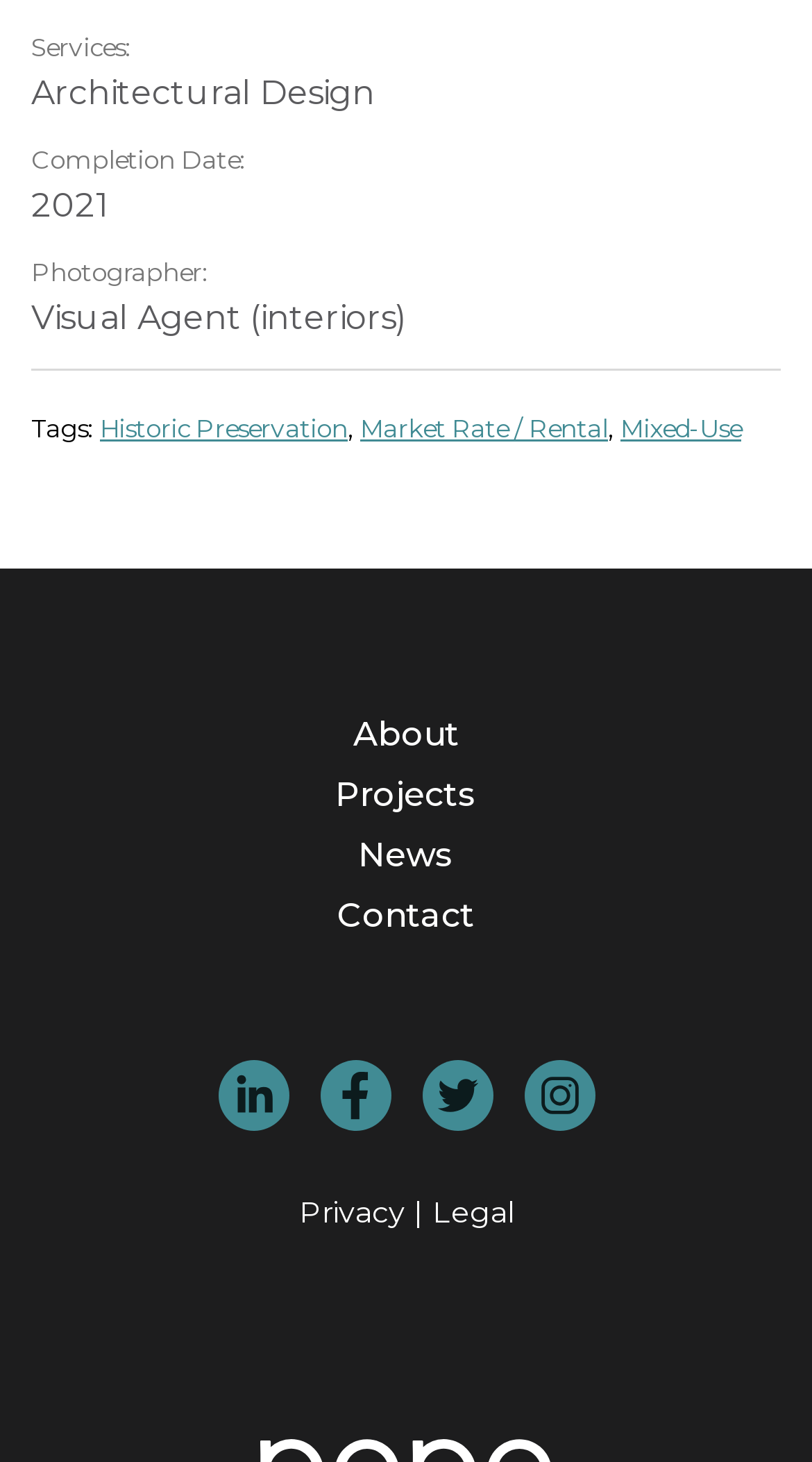Identify the bounding box coordinates for the UI element described as: "Historic Preservation". The coordinates should be provided as four floats between 0 and 1: [left, top, right, bottom].

[0.123, 0.282, 0.428, 0.303]